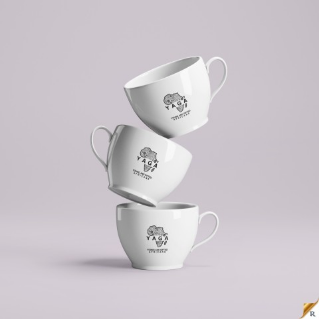Are the coffee cups identical?
Look at the image and provide a short answer using one word or a phrase.

No